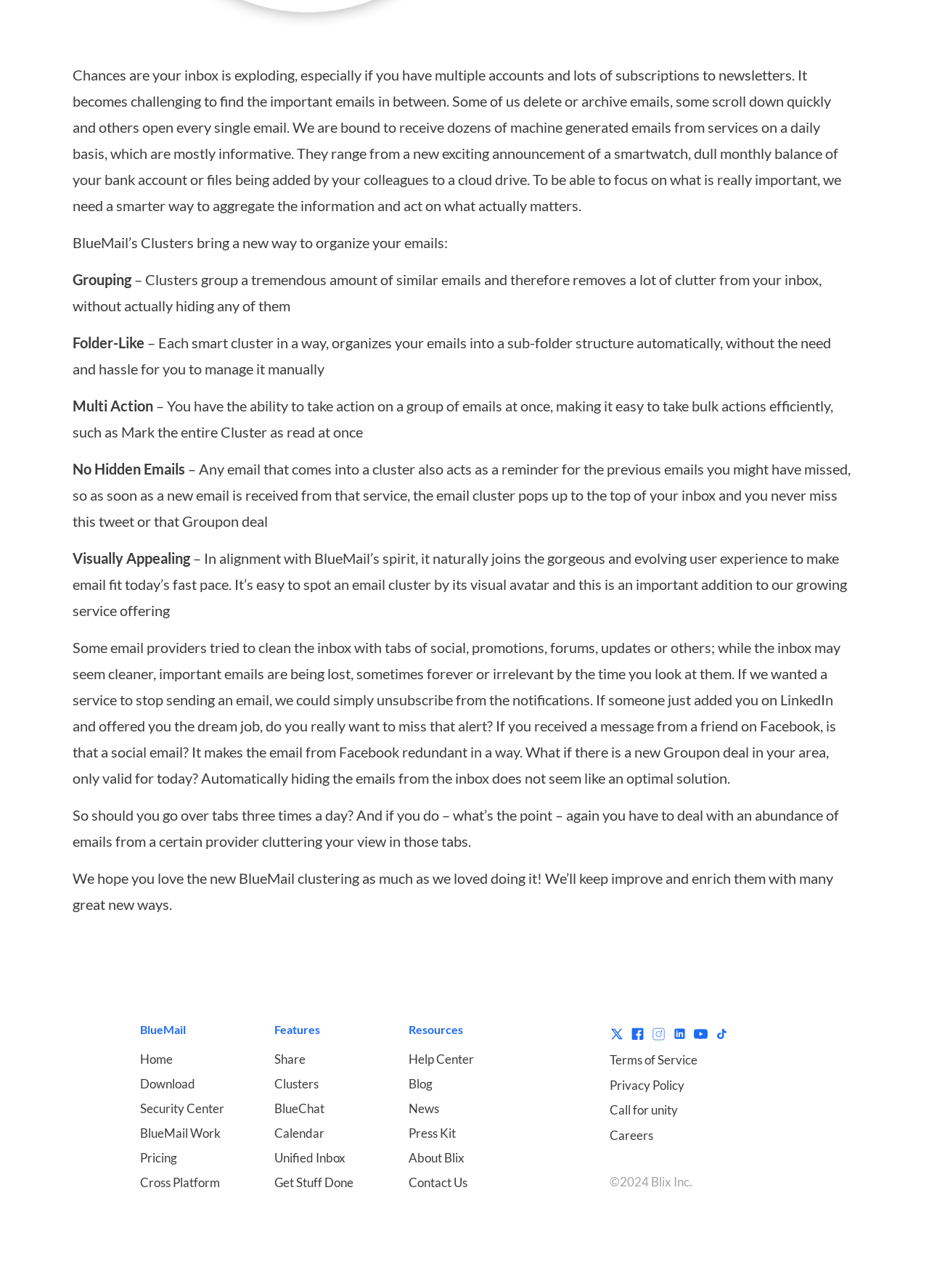What is the name of the company that developed BlueMail?
Answer with a single word or phrase by referring to the visual content.

Blix Inc.